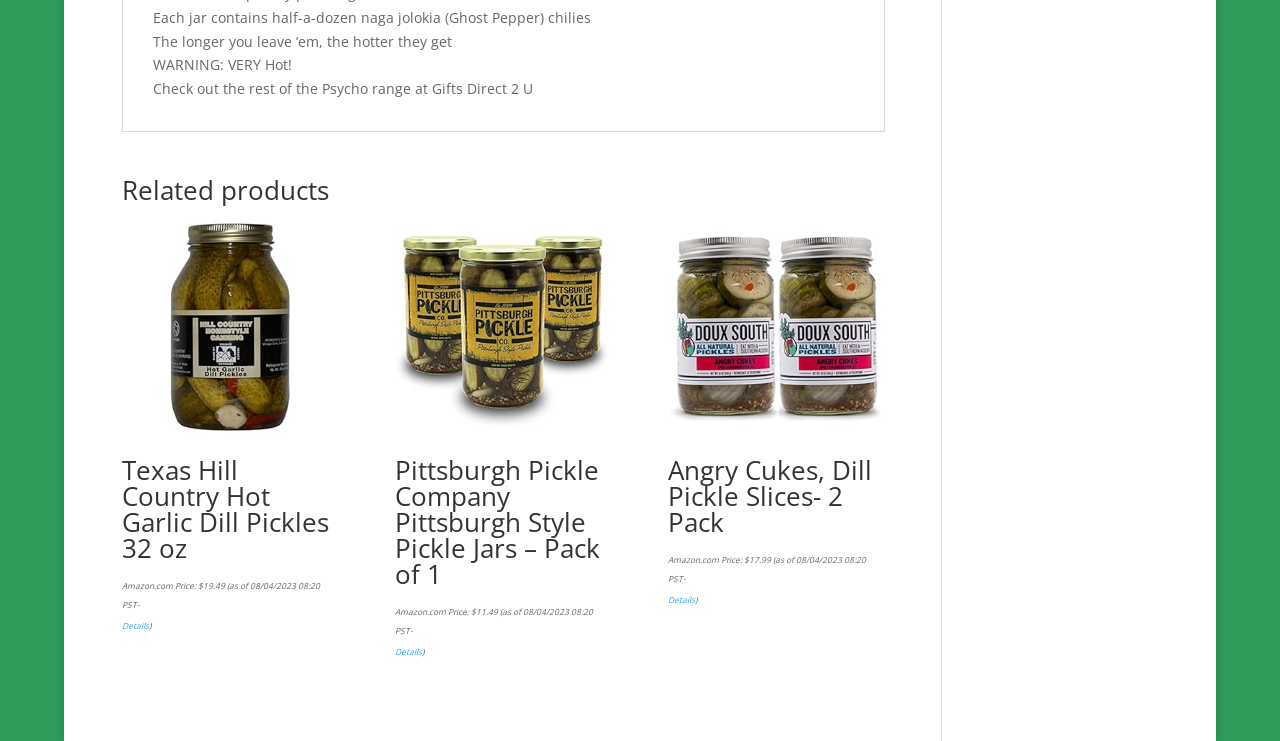Where can I find more Psycho range products?
Based on the image, respond with a single word or phrase.

Gifts Direct 2 U